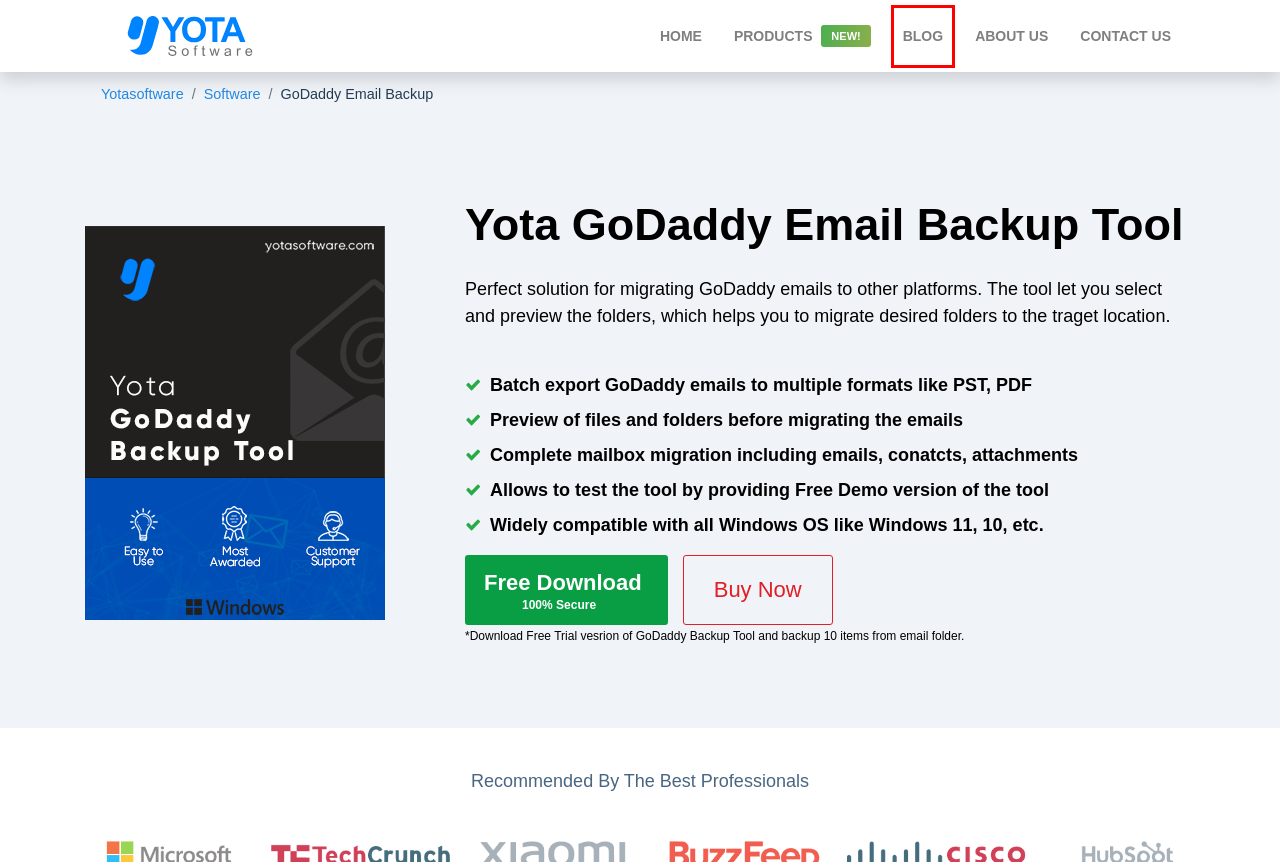Review the screenshot of a webpage which includes a red bounding box around an element. Select the description that best fits the new webpage once the element in the bounding box is clicked. Here are the candidates:
A. Yota Software - Email Migration, Conversion and Backup Solutions
B. OLM to PST Converter Free Download - 100% Secure
C. Yota Soft Products for Email Backup, Migration and Conversion
D. Terms & Conditions - Yota Software
E. Yota Software - Email Blogs, News and Tech
F. Contact Us - Connect With Experts for Product Support and Help
G. Buy Yota Email Migrator Tool
H. About Us - Know More About Yota Software Company

E